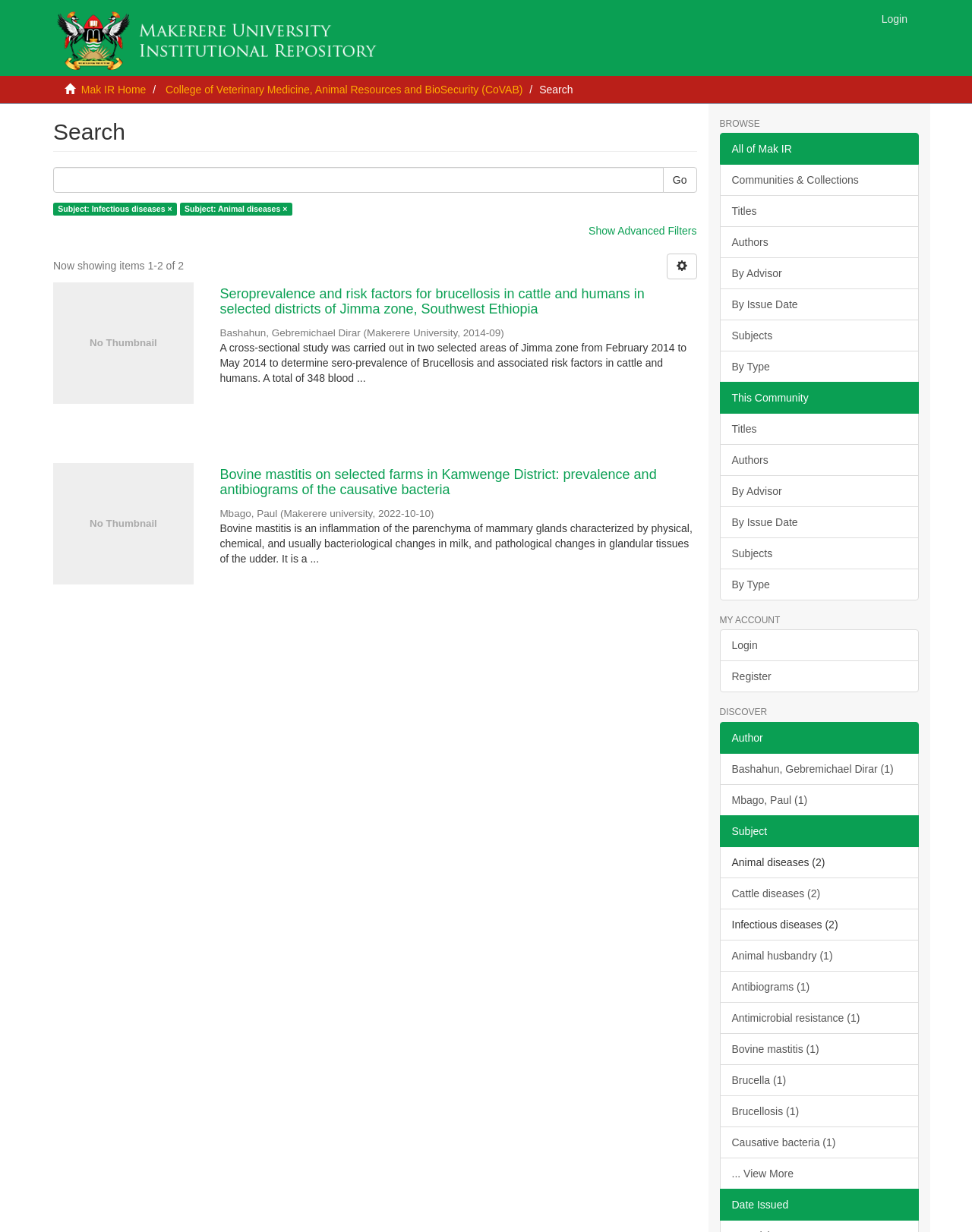Respond to the following question with a brief word or phrase:
What is the subject of the first search result?

Infectious diseases